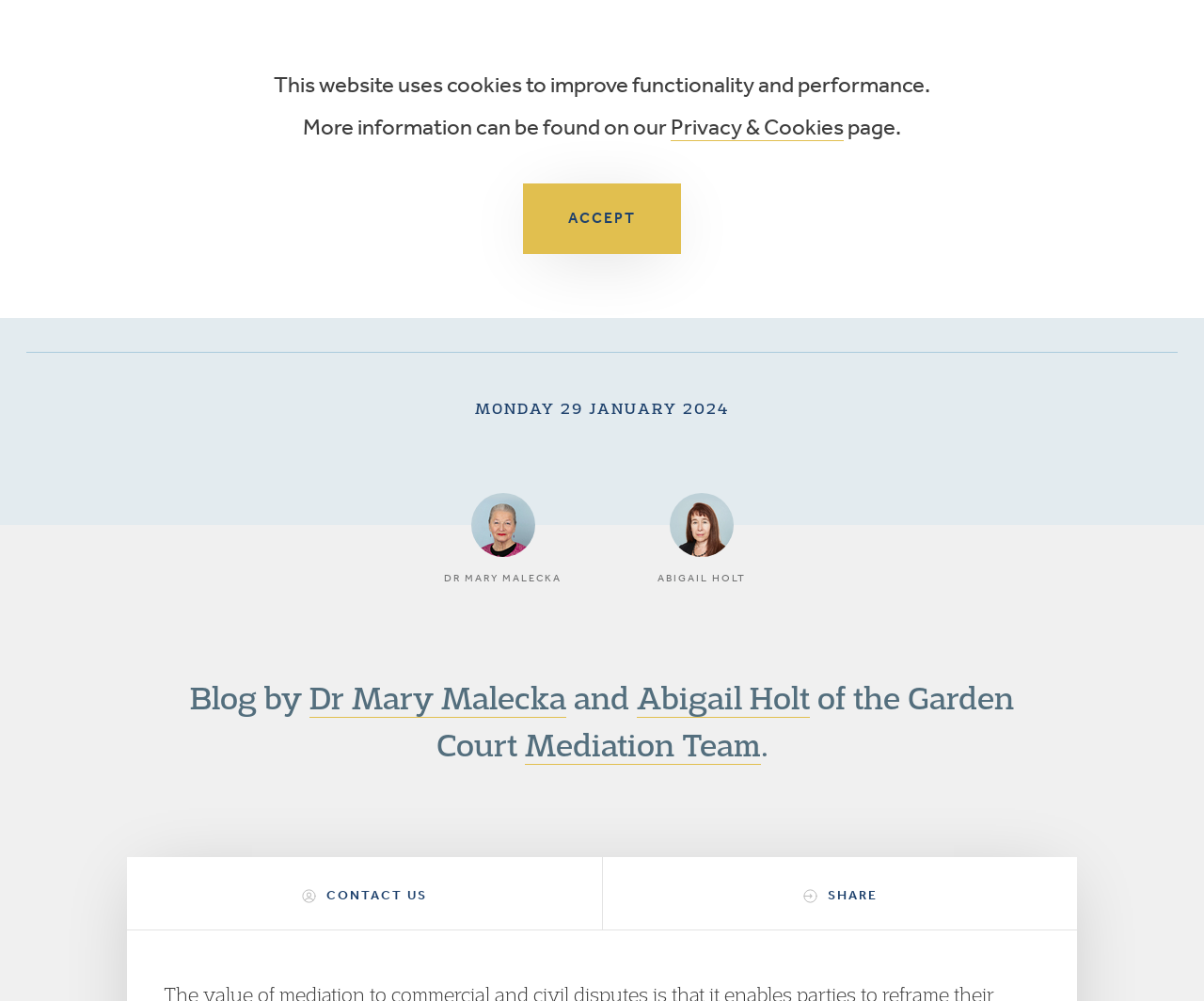Please find and generate the text of the main header of the webpage.

Mediation Blog: Commercial and Civil Mediation